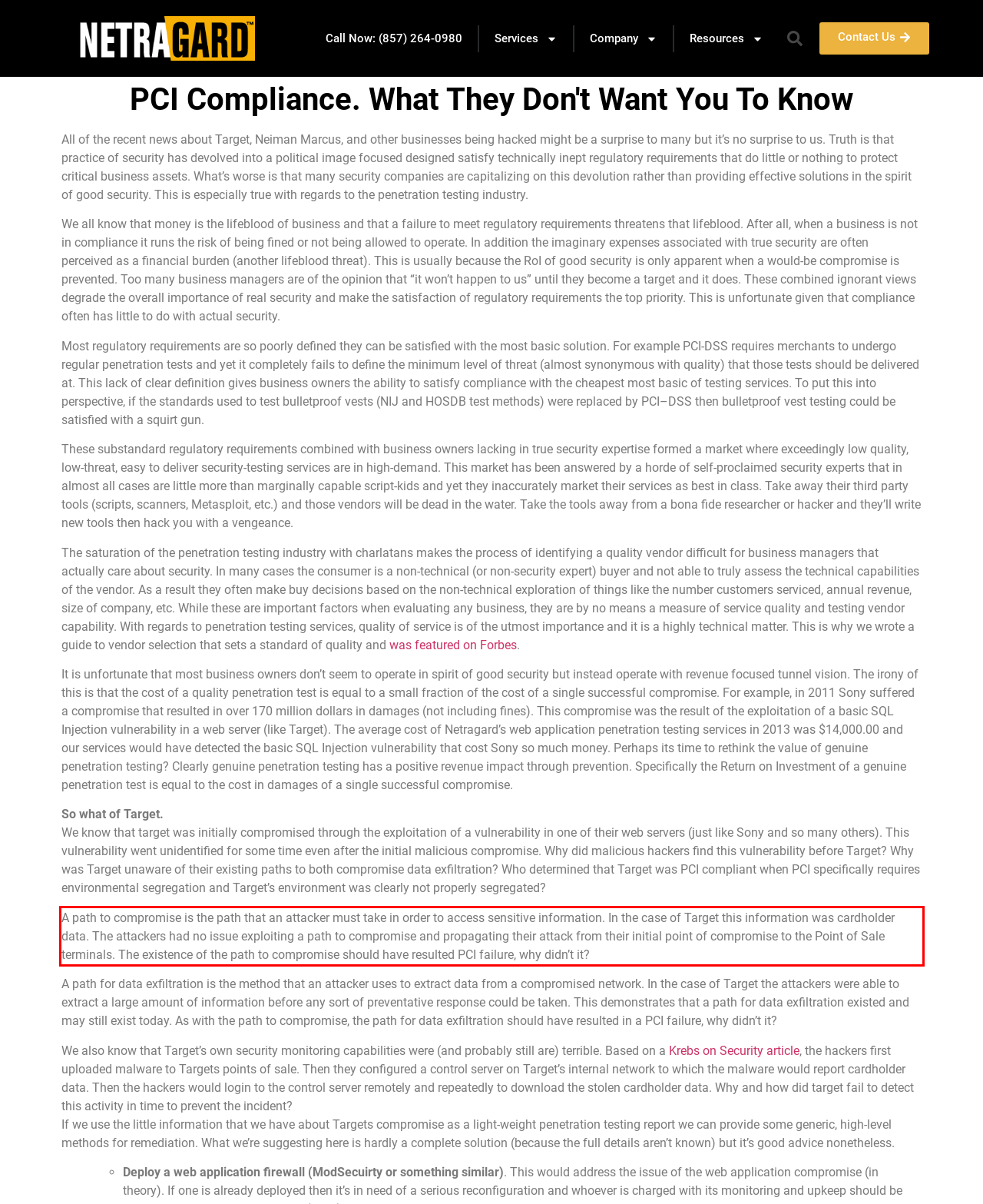Identify the text within the red bounding box on the webpage screenshot and generate the extracted text content.

A path to compromise is the path that an attacker must take in order to access sensitive information. In the case of Target this information was cardholder data. The attackers had no issue exploiting a path to compromise and propagating their attack from their initial point of compromise to the Point of Sale terminals. The existence of the path to compromise should have resulted PCI failure, why didn’t it?